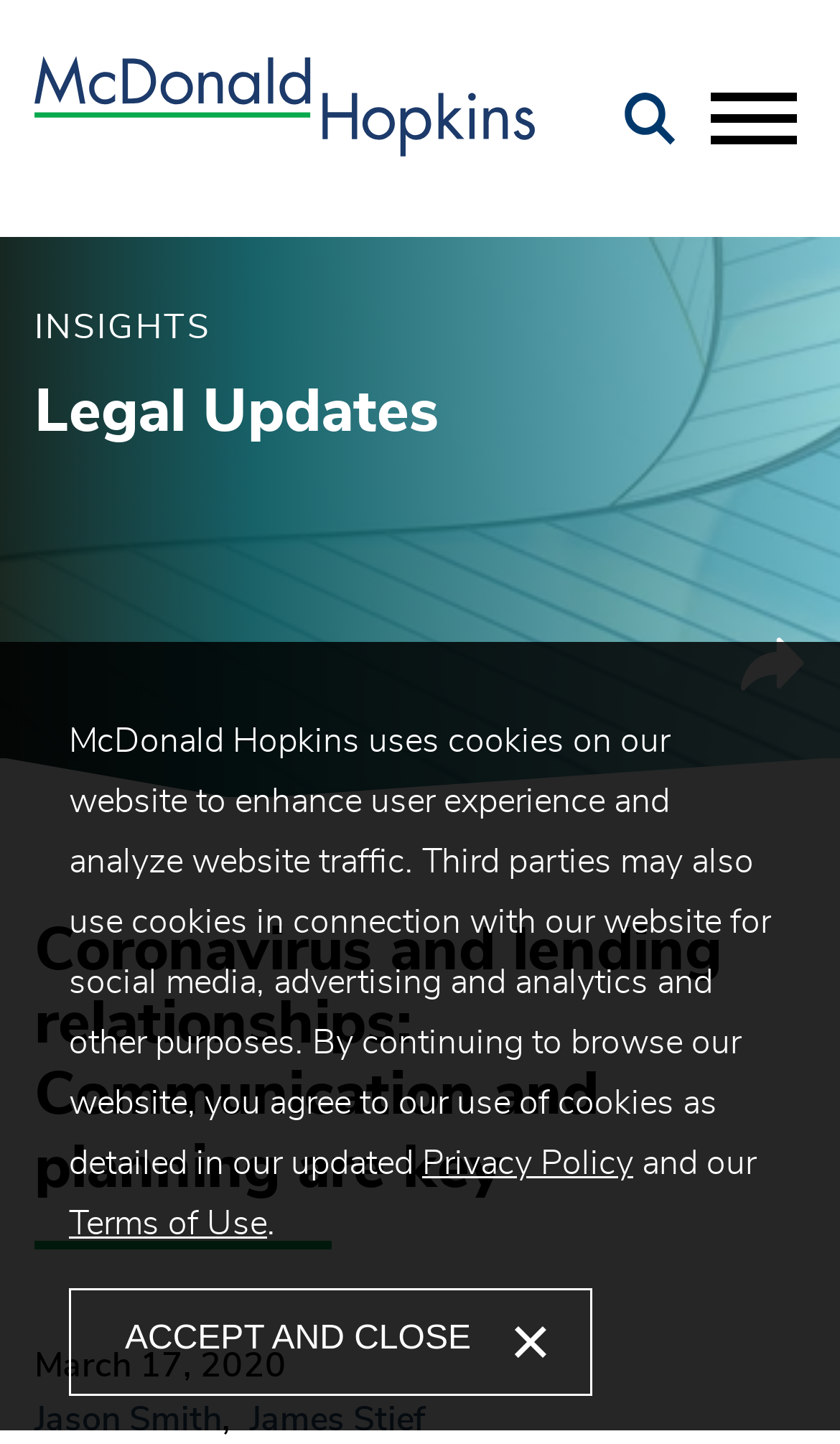Please answer the following question using a single word or phrase: 
Who are the authors of the article?

Jason Smith and James Stief